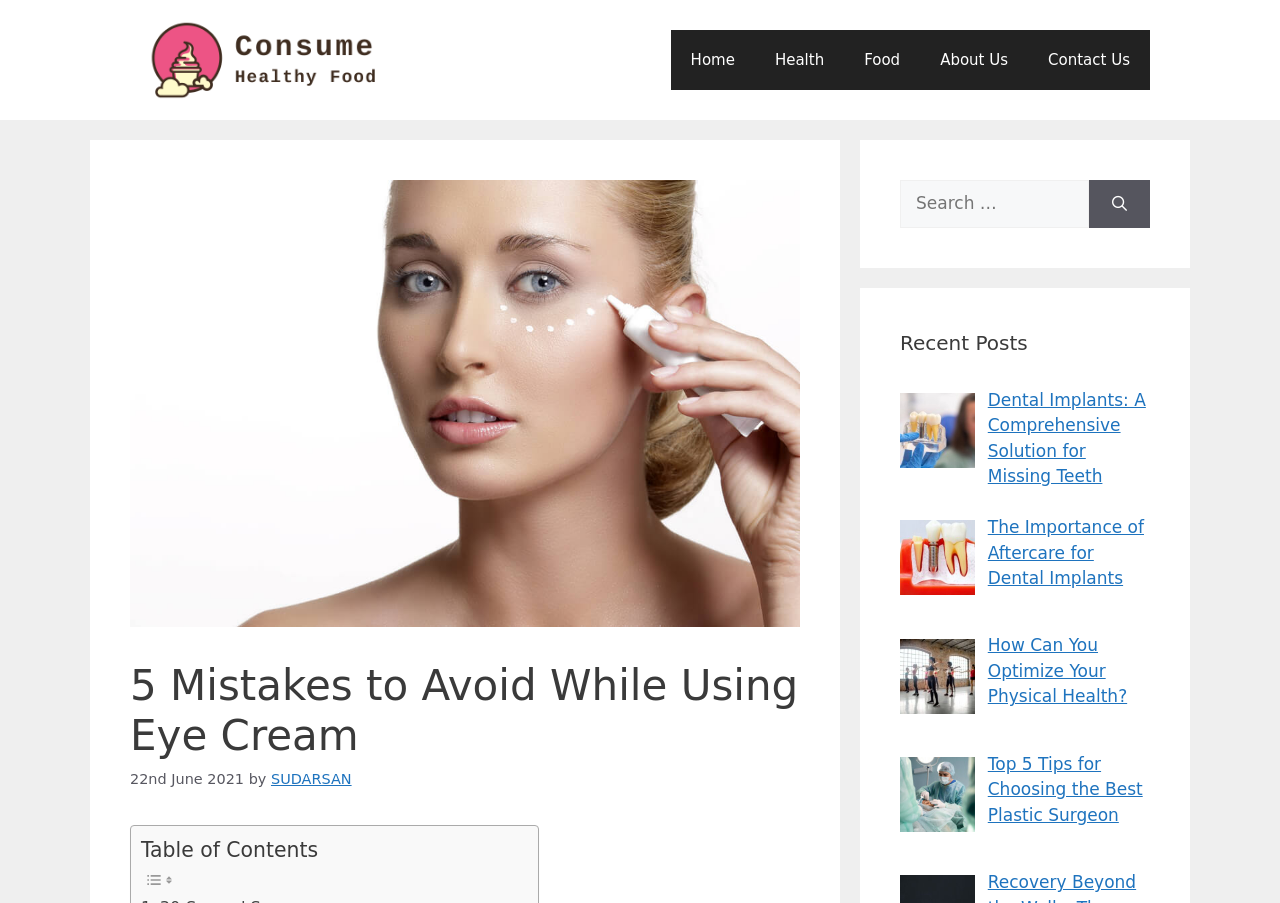Locate the bounding box of the UI element defined by this description: "alt="Consume Healthy Food"". The coordinates should be given as four float numbers between 0 and 1, formatted as [left, top, right, bottom].

[0.102, 0.054, 0.312, 0.076]